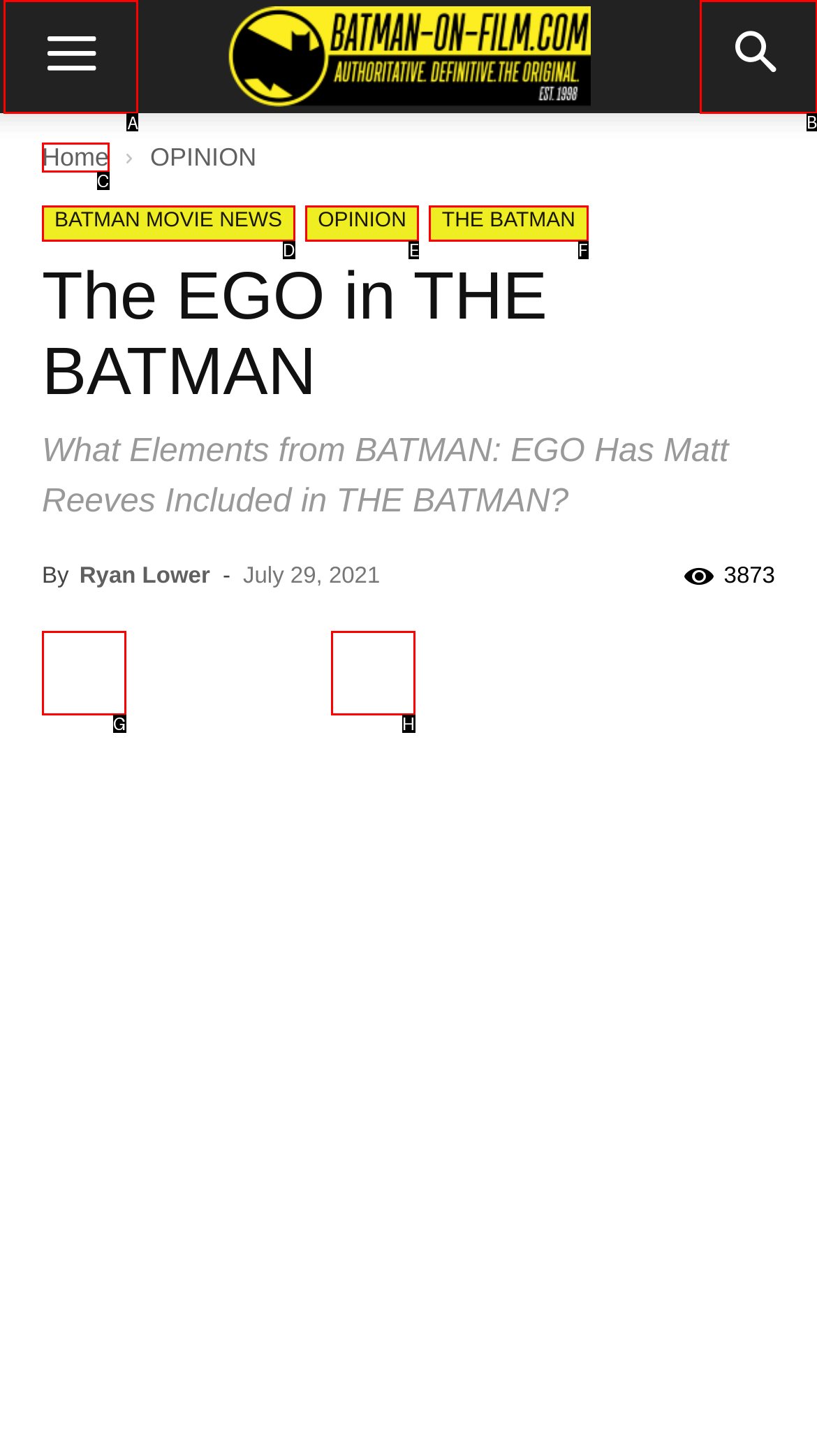To complete the task: Click the menu button, select the appropriate UI element to click. Respond with the letter of the correct option from the given choices.

A